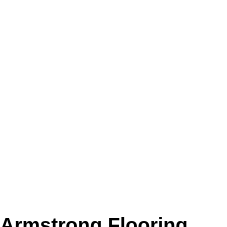Why is the flooring pattern being reintroduced?
Please provide a single word or phrase based on the screenshot.

To celebrate its legacy